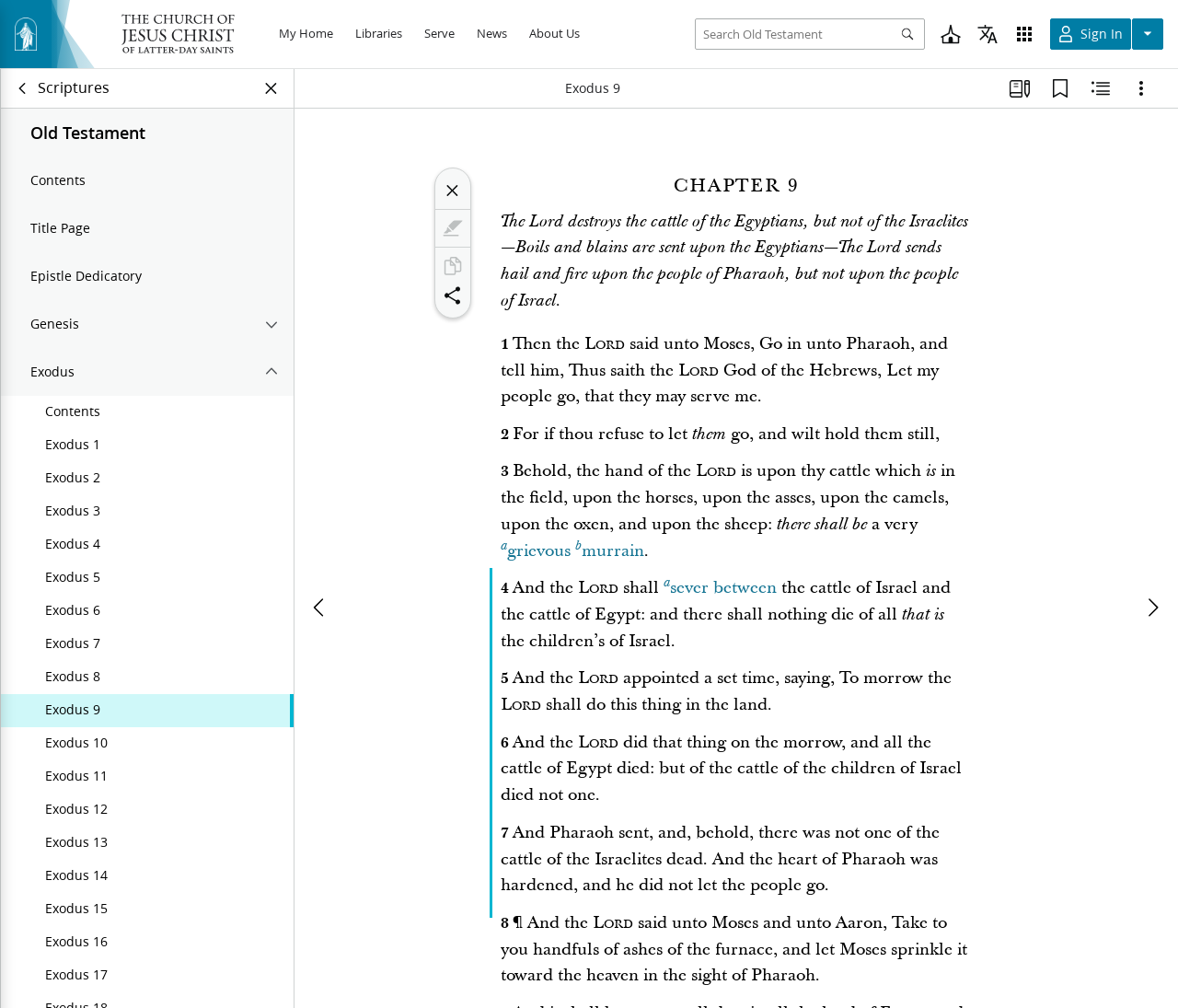Determine the bounding box coordinates of the element's region needed to click to follow the instruction: "Go to page 2". Provide these coordinates as four float numbers between 0 and 1, formatted as [left, top, right, bottom].

None